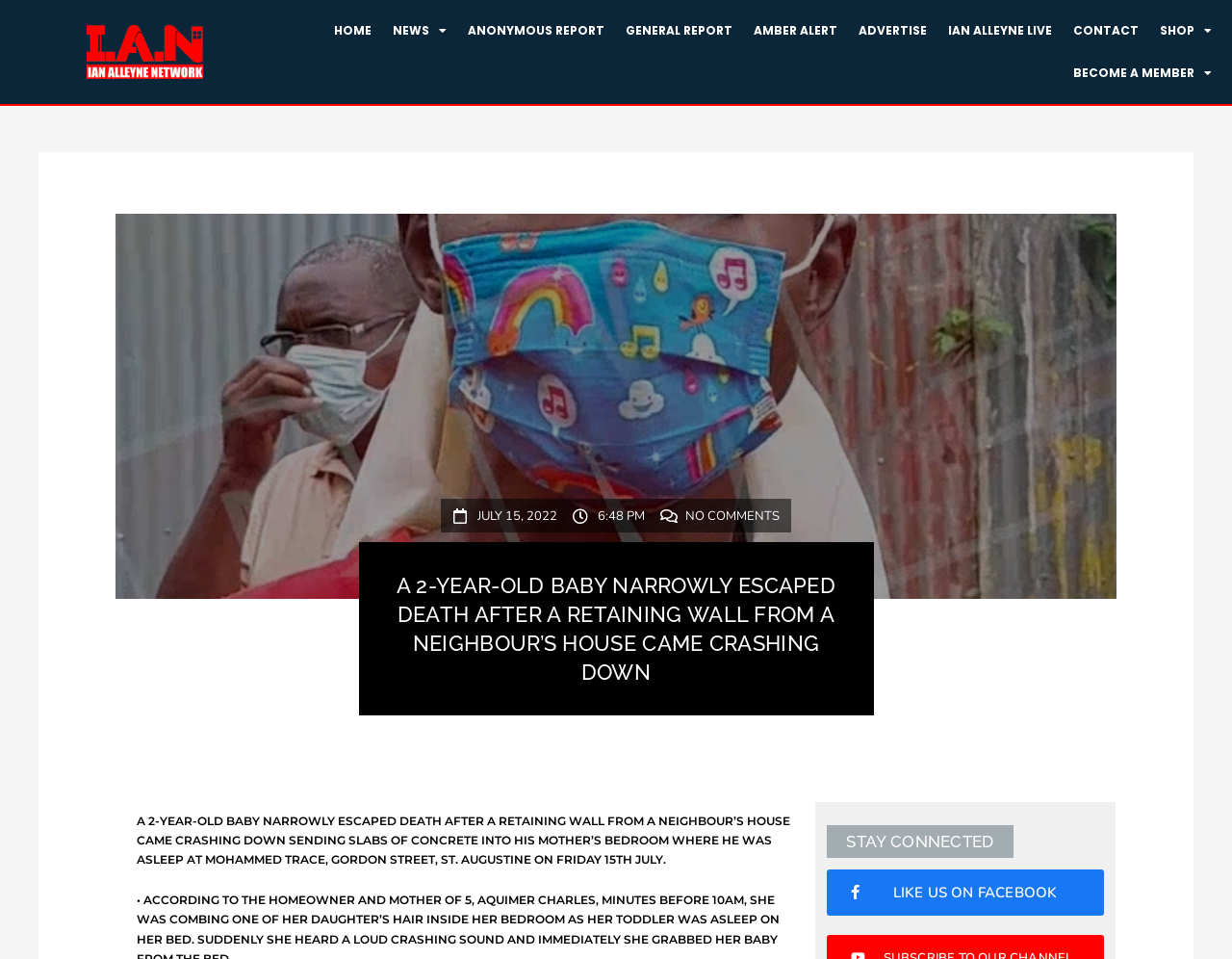Pinpoint the bounding box coordinates of the clickable element needed to complete the instruction: "Open NEWS menu". The coordinates should be provided as four float numbers between 0 and 1: [left, top, right, bottom].

[0.31, 0.01, 0.371, 0.054]